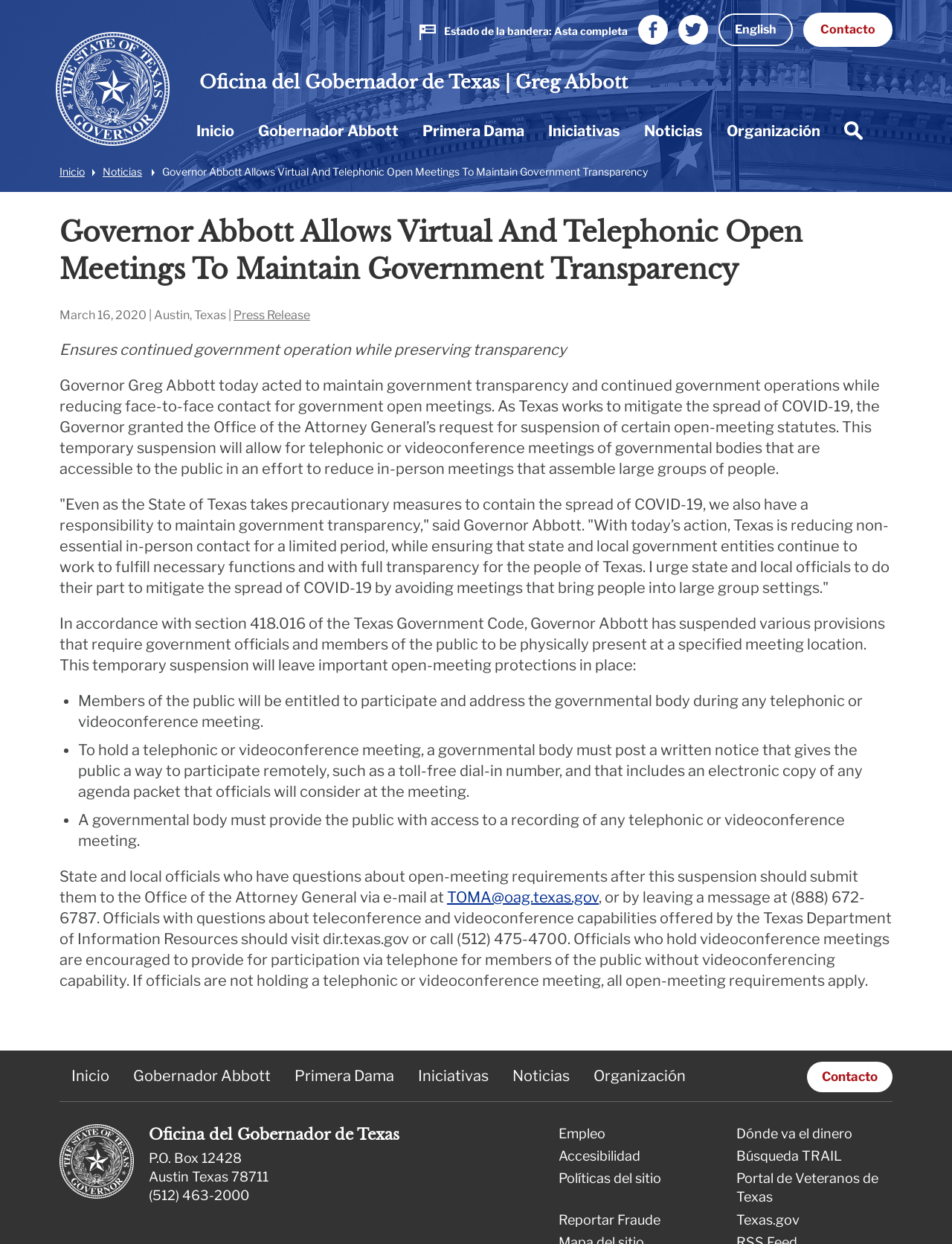Determine the bounding box coordinates of the clickable region to execute the instruction: "Contact the Office of the Governor". The coordinates should be four float numbers between 0 and 1, denoted as [left, top, right, bottom].

[0.844, 0.01, 0.938, 0.038]